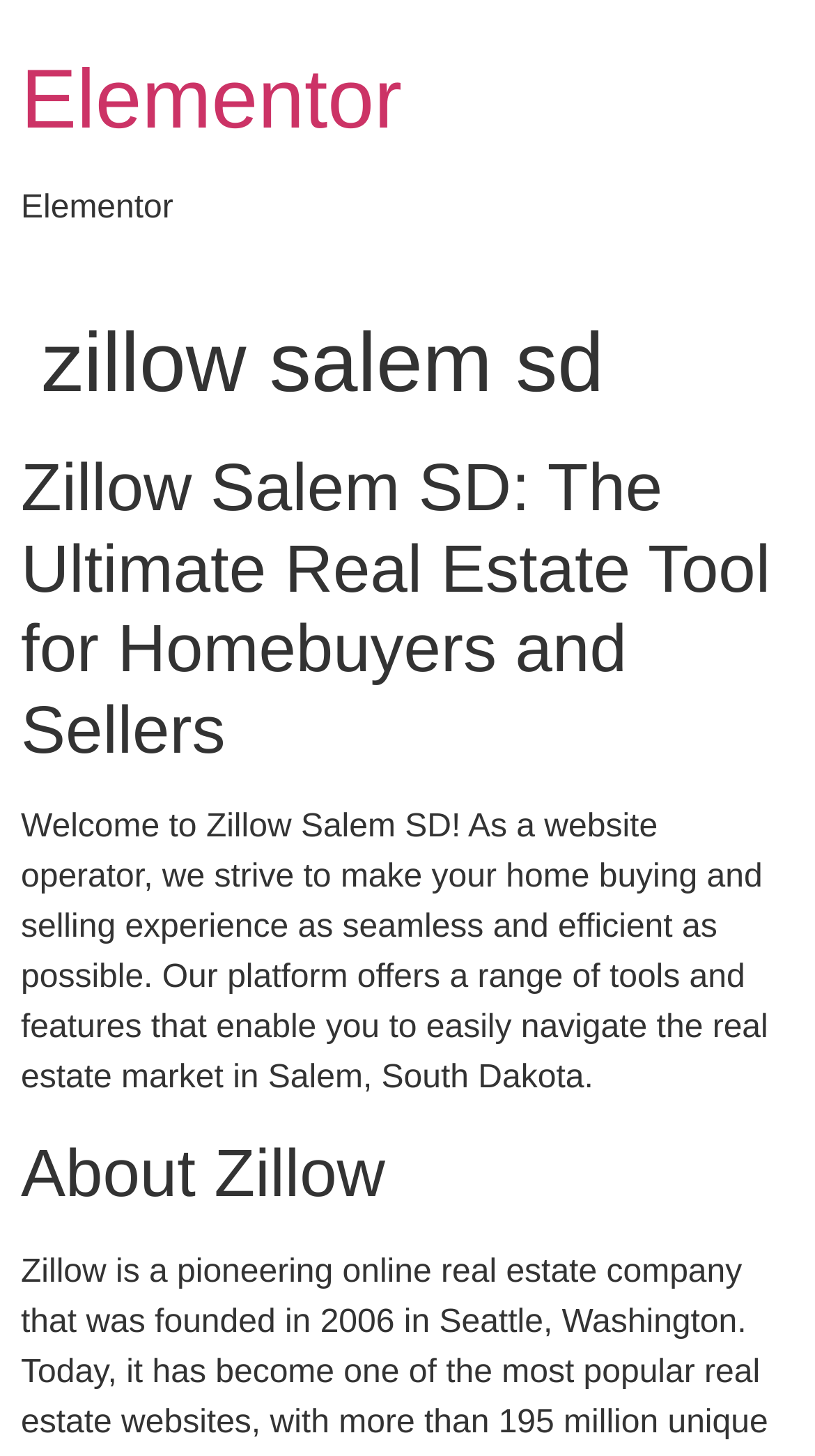Answer the following in one word or a short phrase: 
What is the tone of the website?

Professional